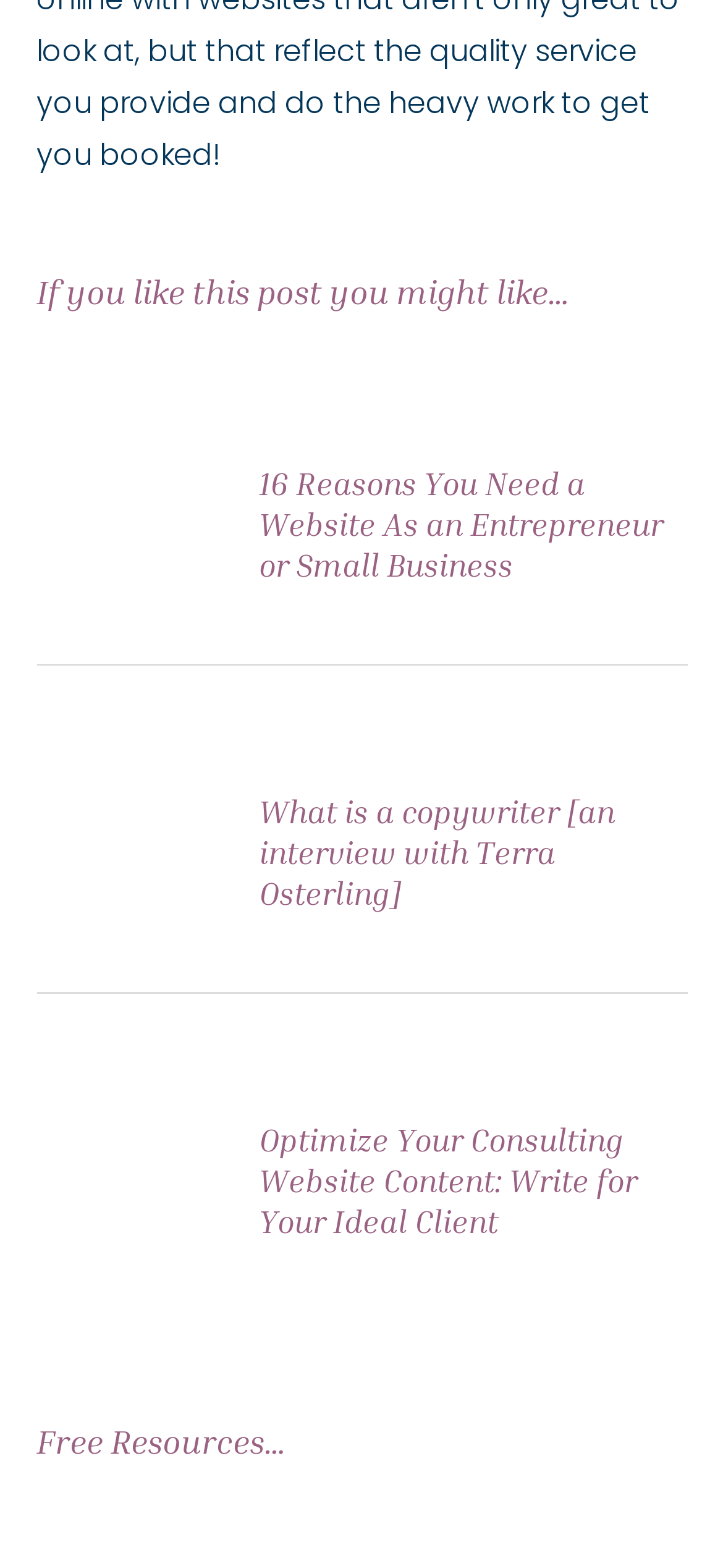What is the title of the first article?
Carefully analyze the image and provide a thorough answer to the question.

I looked at the first 'article' element [202] and found a 'heading' element [344] with the text '16 Reasons You Need a Website As an Entrepreneur or Small Business'. This is likely the title of the first article.